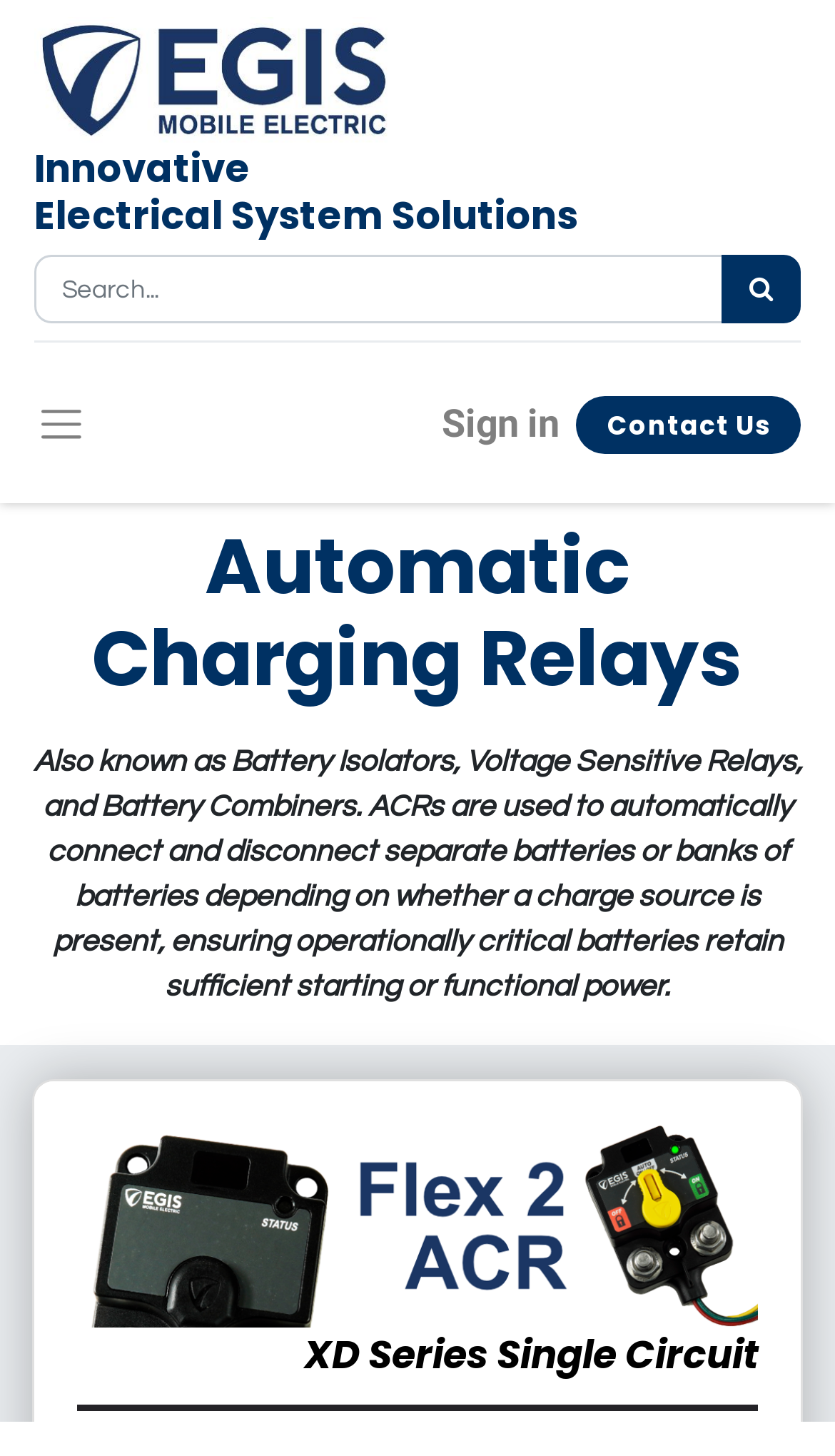Identify the bounding box coordinates for the UI element that matches this description: "Sign in".

[0.529, 0.247, 0.67, 0.334]